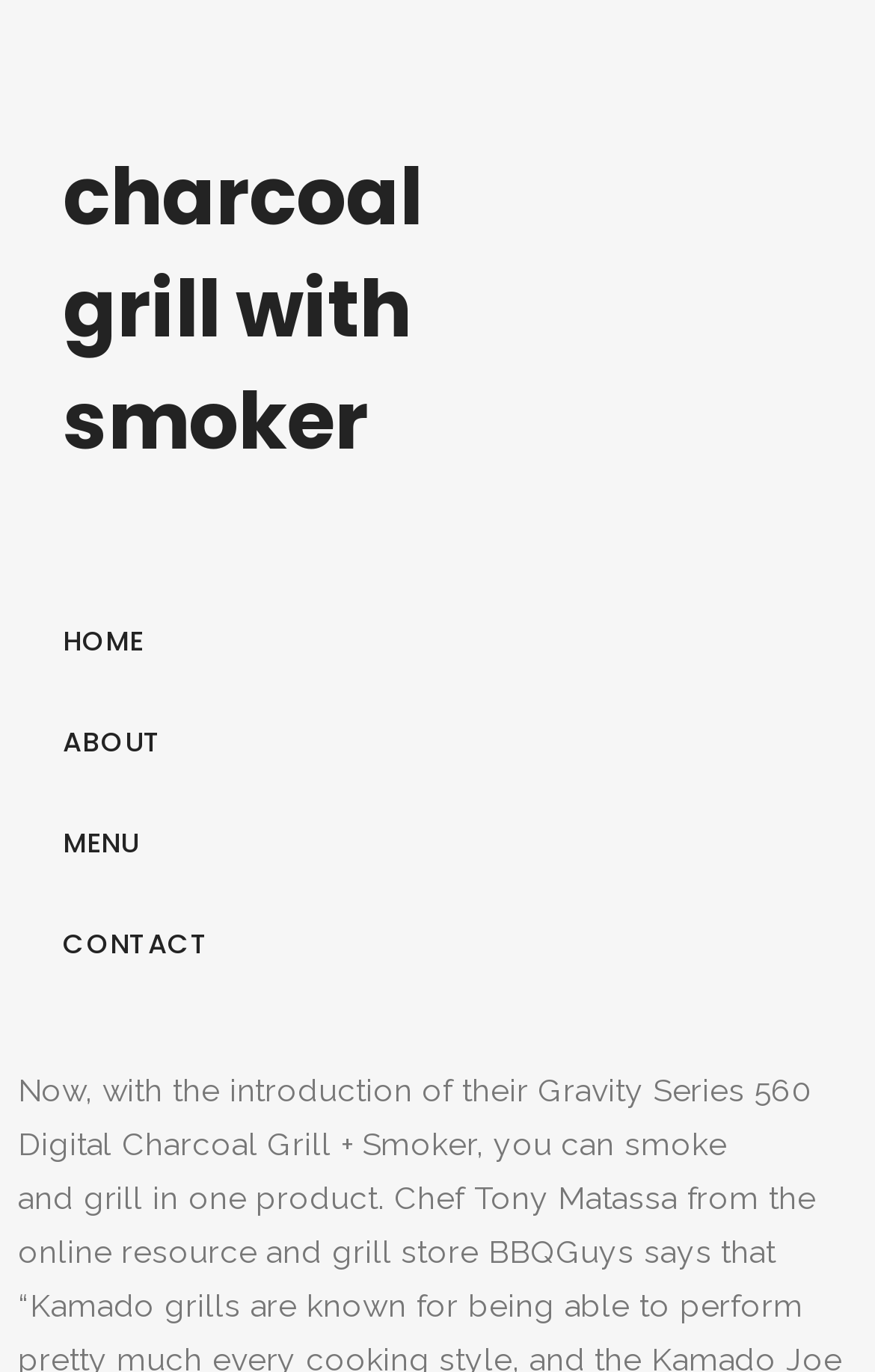Based on the element description, predict the bounding box coordinates (top-left x, top-left y, bottom-right x, bottom-right y) for the UI element in the screenshot: Home

[0.072, 0.452, 0.164, 0.48]